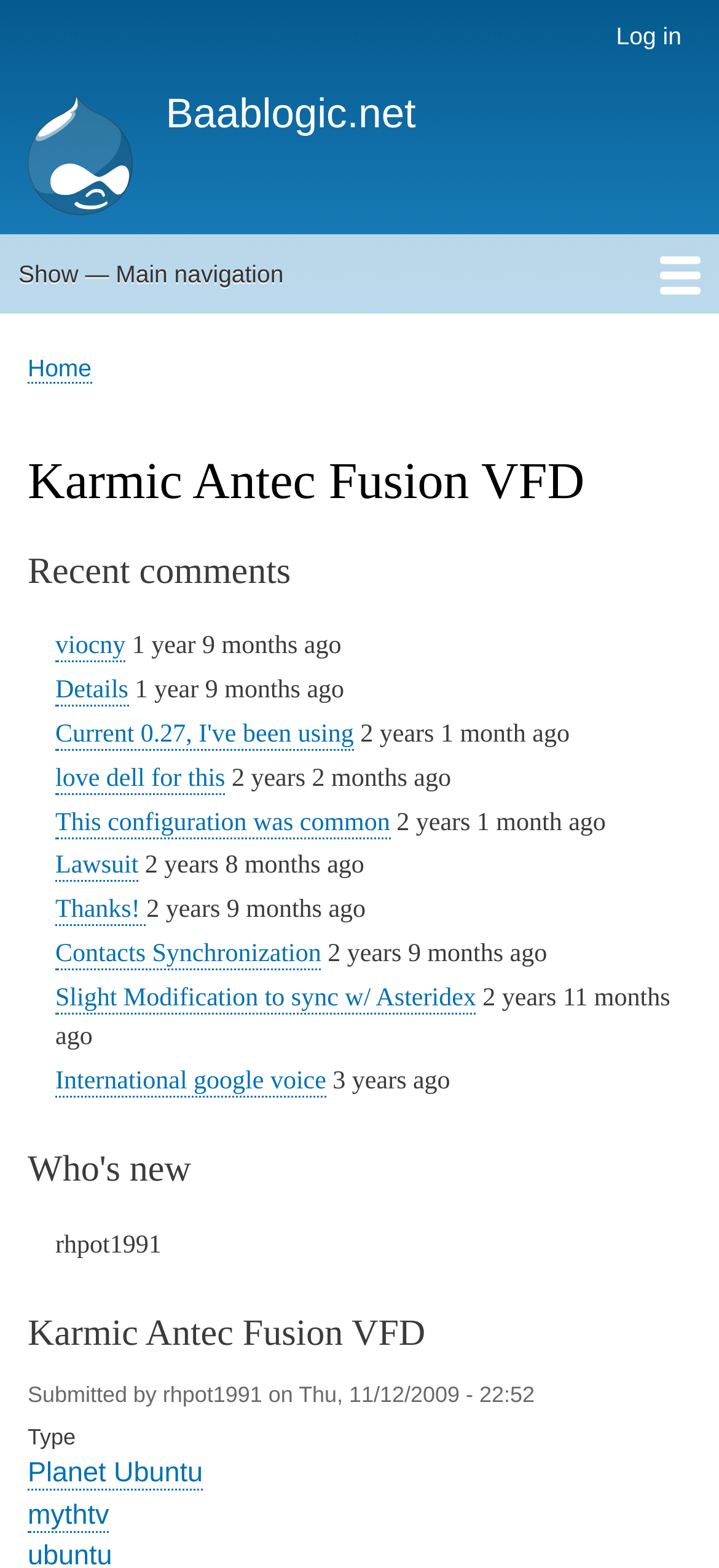Given the element description Current 0.27, I've been using, specify the bounding box coordinates of the corresponding UI element in the format (top-left x, top-left y, bottom-right x, bottom-right y). All values must be between 0 and 1.

[0.077, 0.46, 0.492, 0.479]